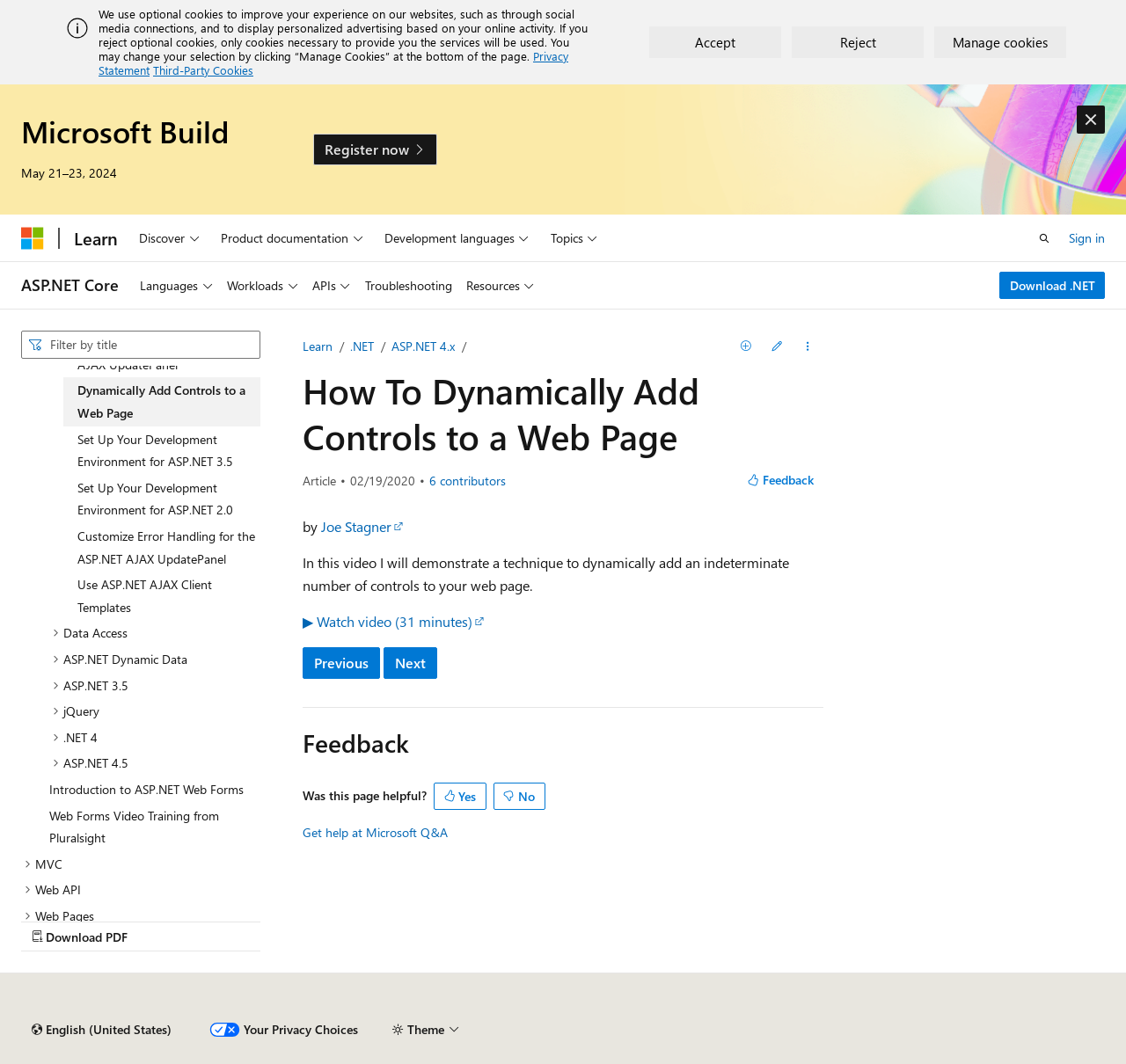How many contributors are there for the article?
Please provide a comprehensive answer based on the contents of the image.

I found the answer by looking at the button element with the text 'View all contributors' and the static text element with the text '6 contributors' which suggests that there are 6 contributors for the article.